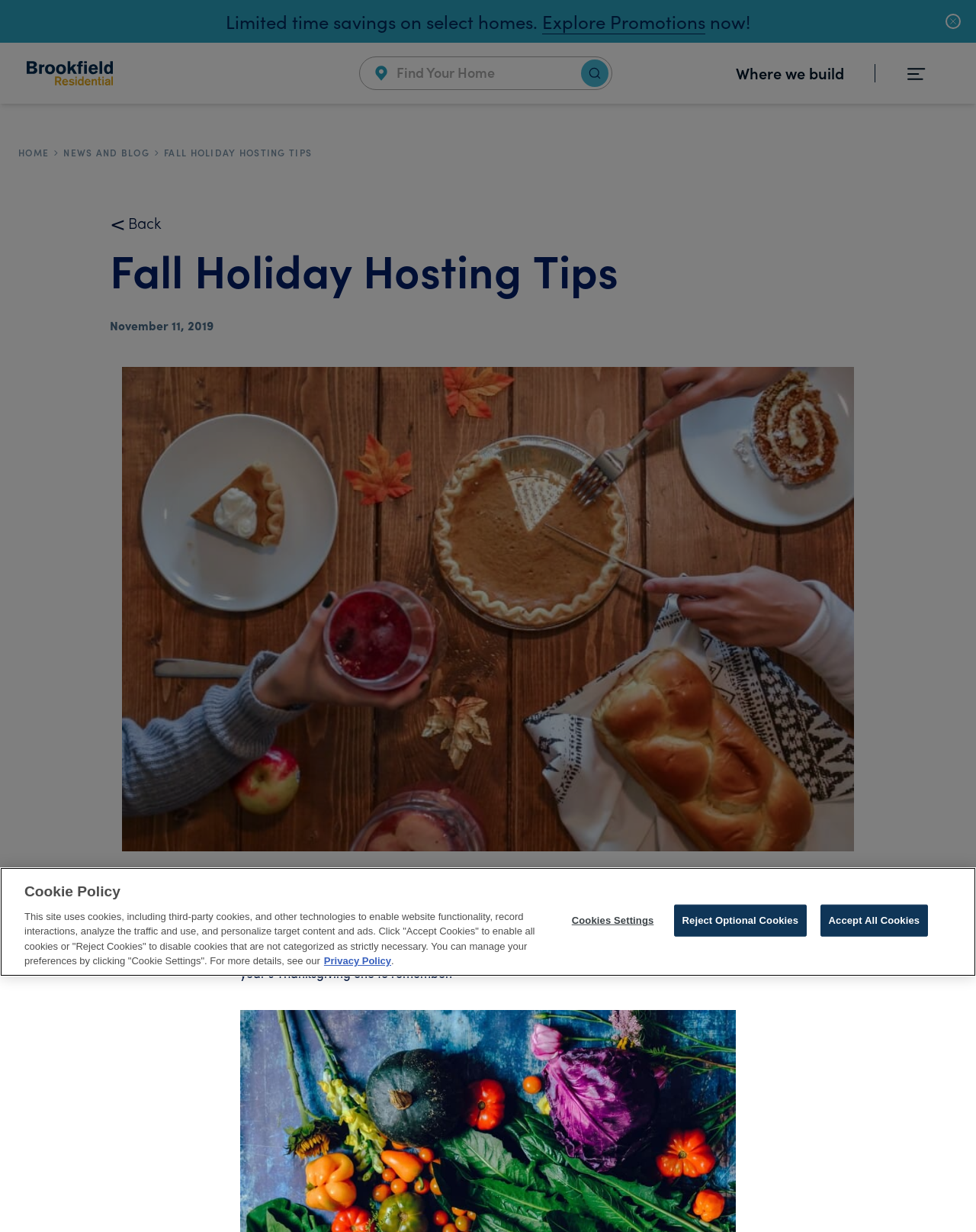What is the theme of the image on the webpage?
Using the image as a reference, deliver a detailed and thorough answer to the question.

I inferred the theme of the image by looking at the content of the image, which appears to be a table setting for a Thanksgiving dinner, with a turkey and other traditional Thanksgiving foods.